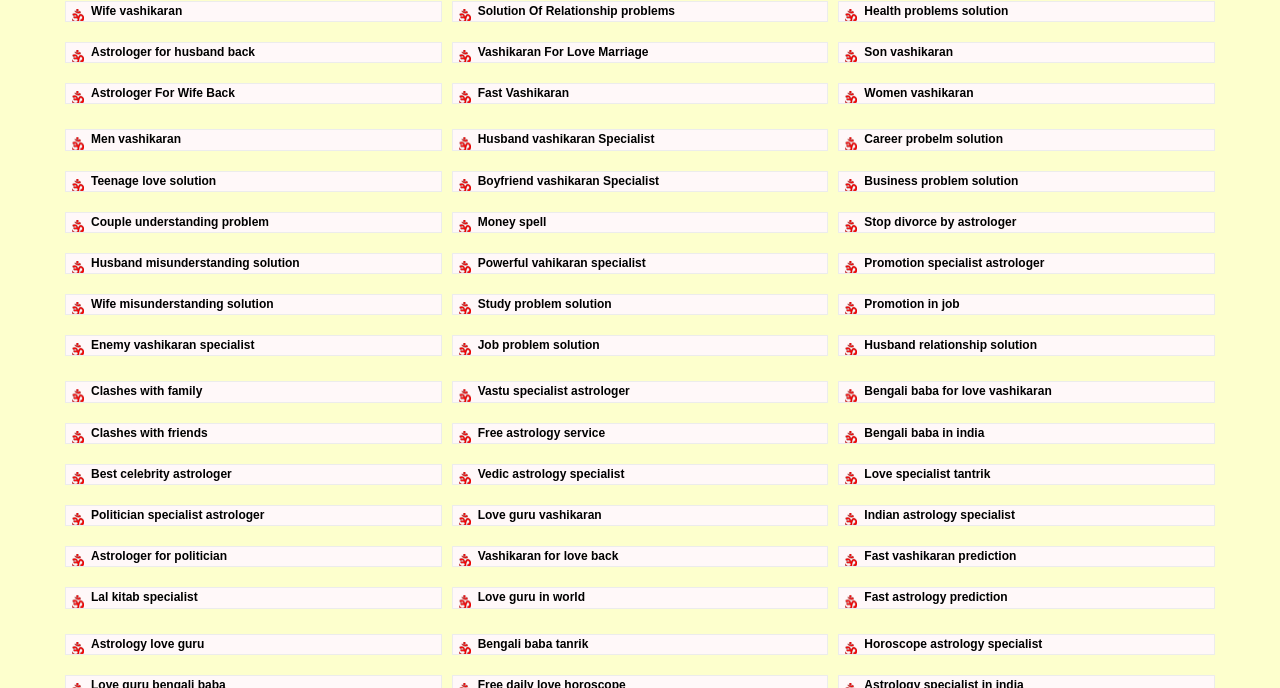Use a single word or phrase to answer the question:
What is the topic of the webpage?

Astrology and Vashikaran